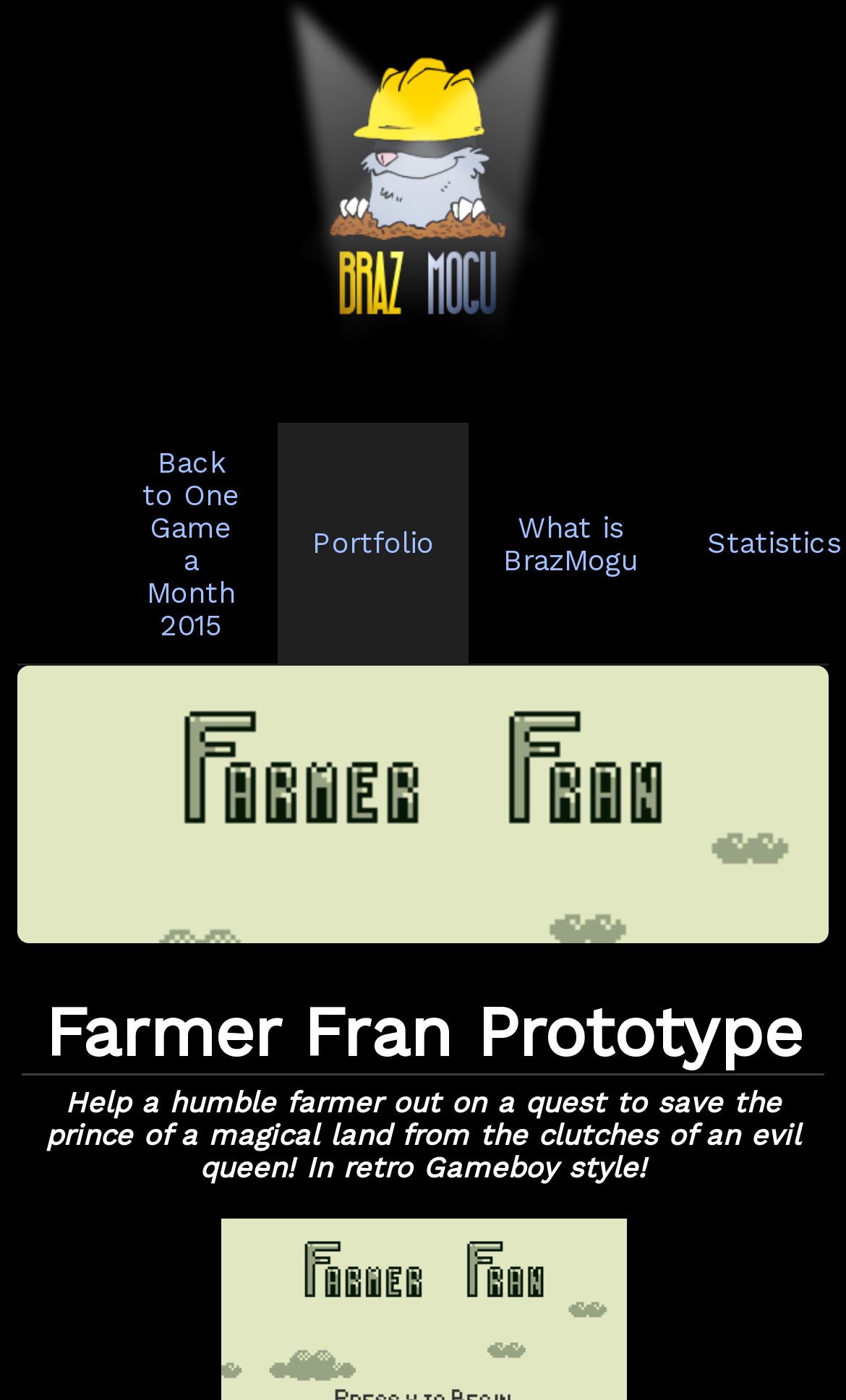Please extract and provide the main headline of the webpage.

Farmer Fran Prototype